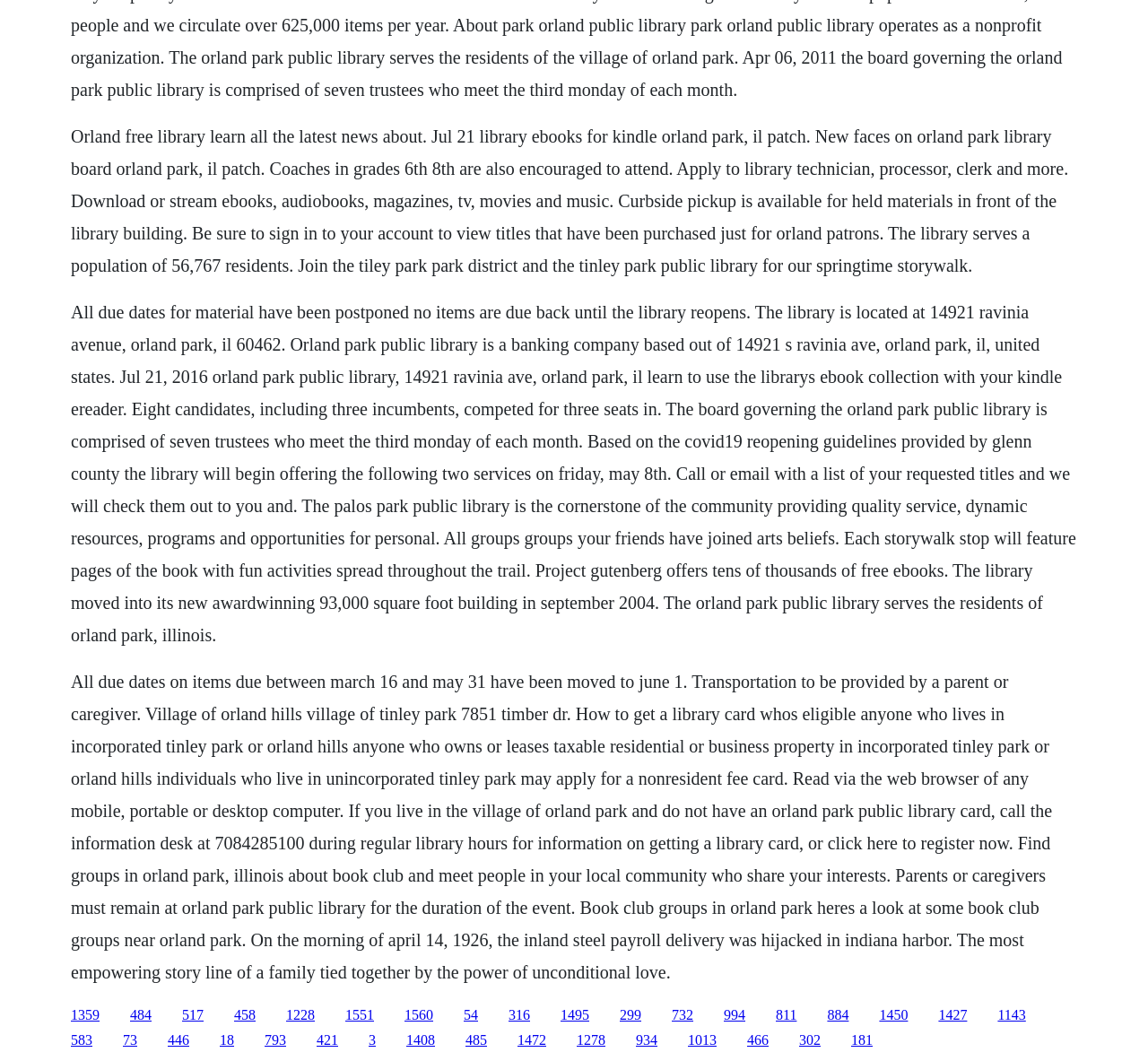How can I get a library card if I live in the village of Orland Park?
Answer briefly with a single word or phrase based on the image.

Call the information desk or register online